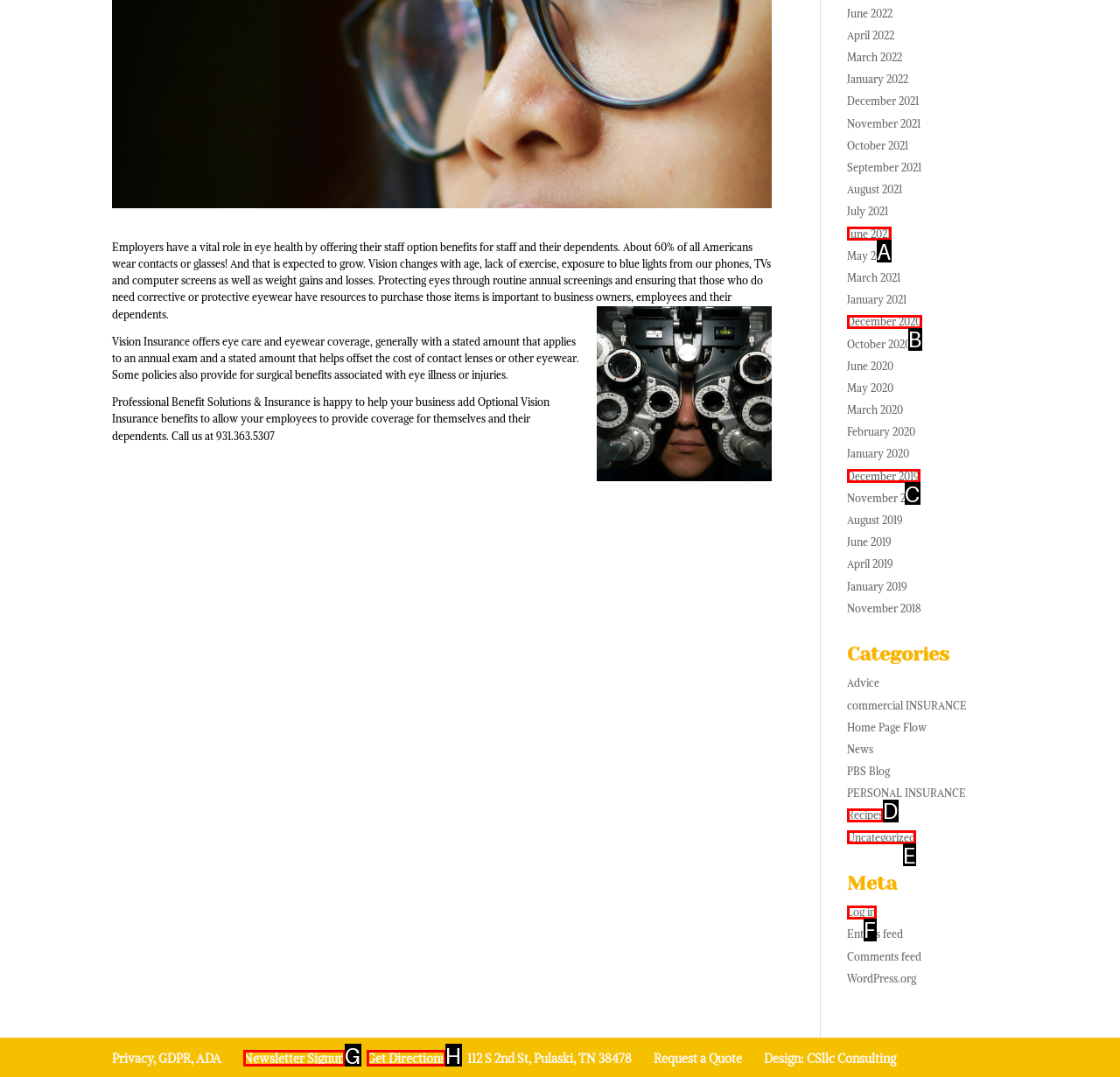Choose the HTML element that aligns with the description: Uncategorized. Indicate your choice by stating the letter.

E